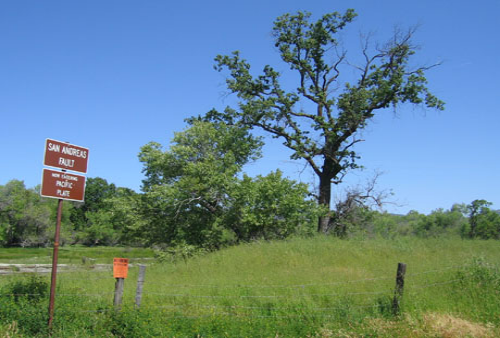Refer to the image and offer a detailed explanation in response to the question: What is the color of the sky in the image?

The caption describes the clear blue sky above, which enhances the rural charm and creates a picturesque setting, indicating that the sky is a clear blue color.